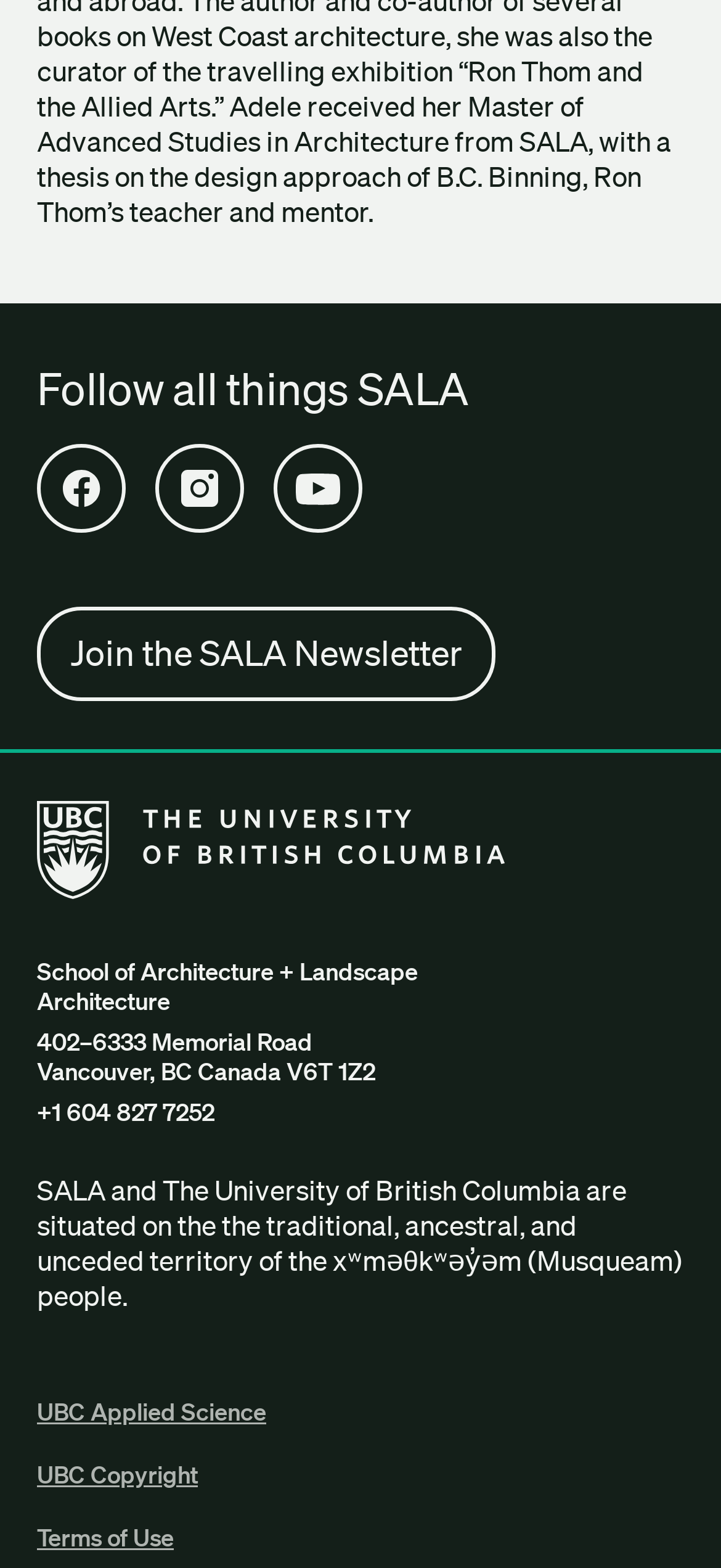Determine the bounding box of the UI component based on this description: "UBC Copyright". The bounding box coordinates should be four float values between 0 and 1, i.e., [left, top, right, bottom].

[0.051, 0.931, 0.274, 0.951]